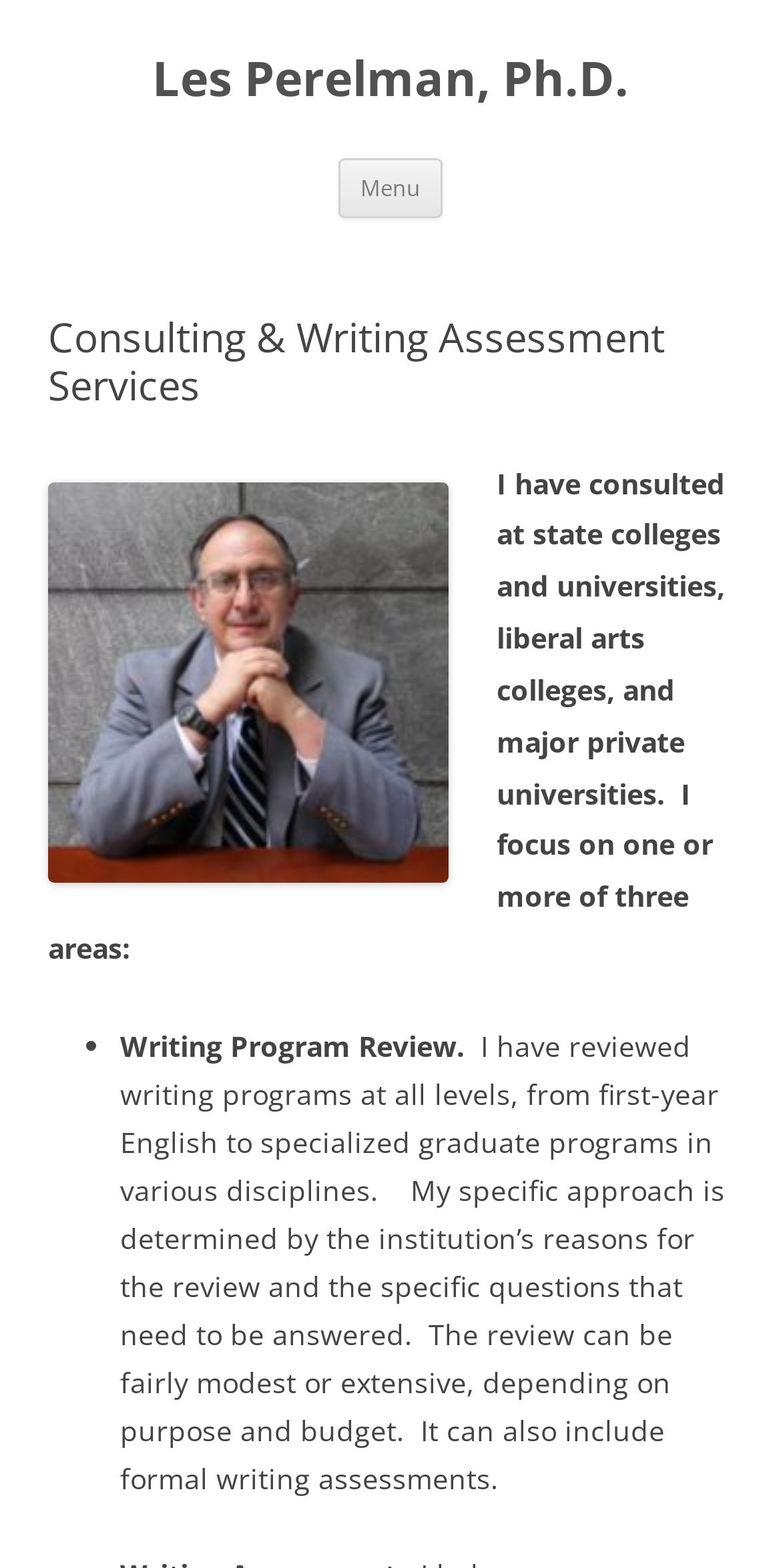Given the description "Les Perelman, Ph.D.", provide the bounding box coordinates of the corresponding UI element.

[0.195, 0.031, 0.805, 0.07]